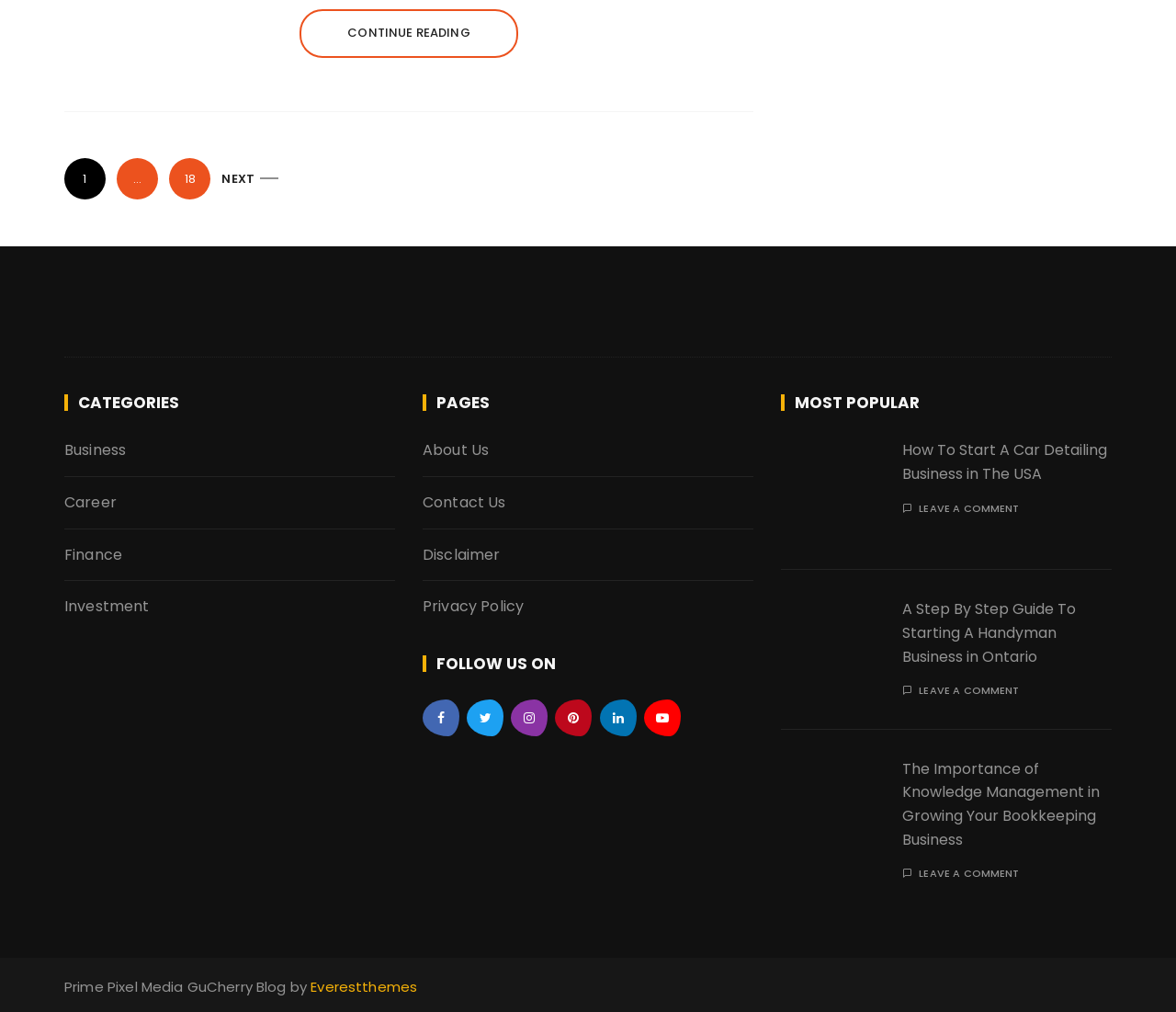Answer the question with a single word or phrase: 
How many pages are available for navigation?

2